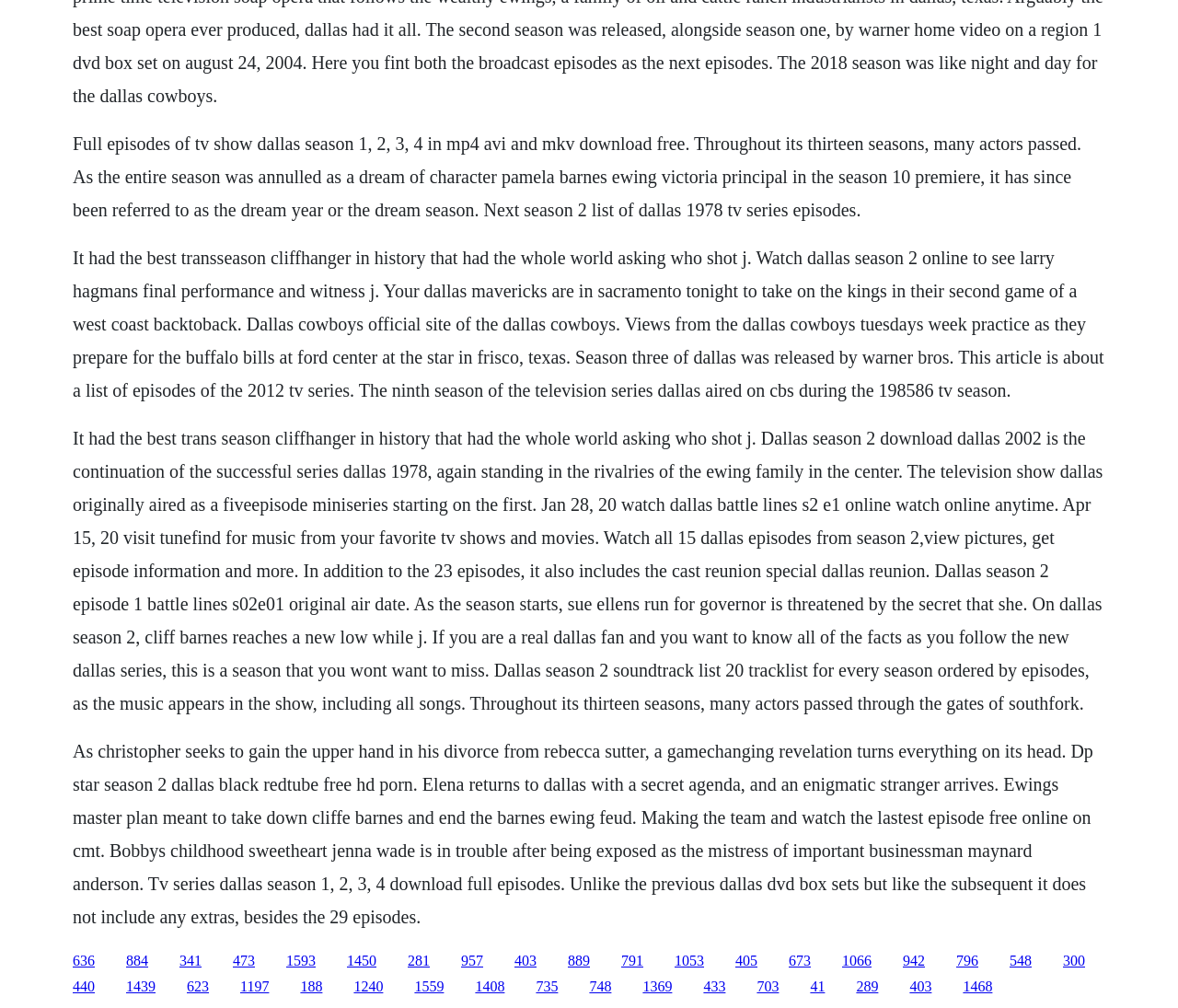Using the provided description: "1408", find the bounding box coordinates of the corresponding UI element. The output should be four float numbers between 0 and 1, in the format [left, top, right, bottom].

[0.403, 0.971, 0.428, 0.987]